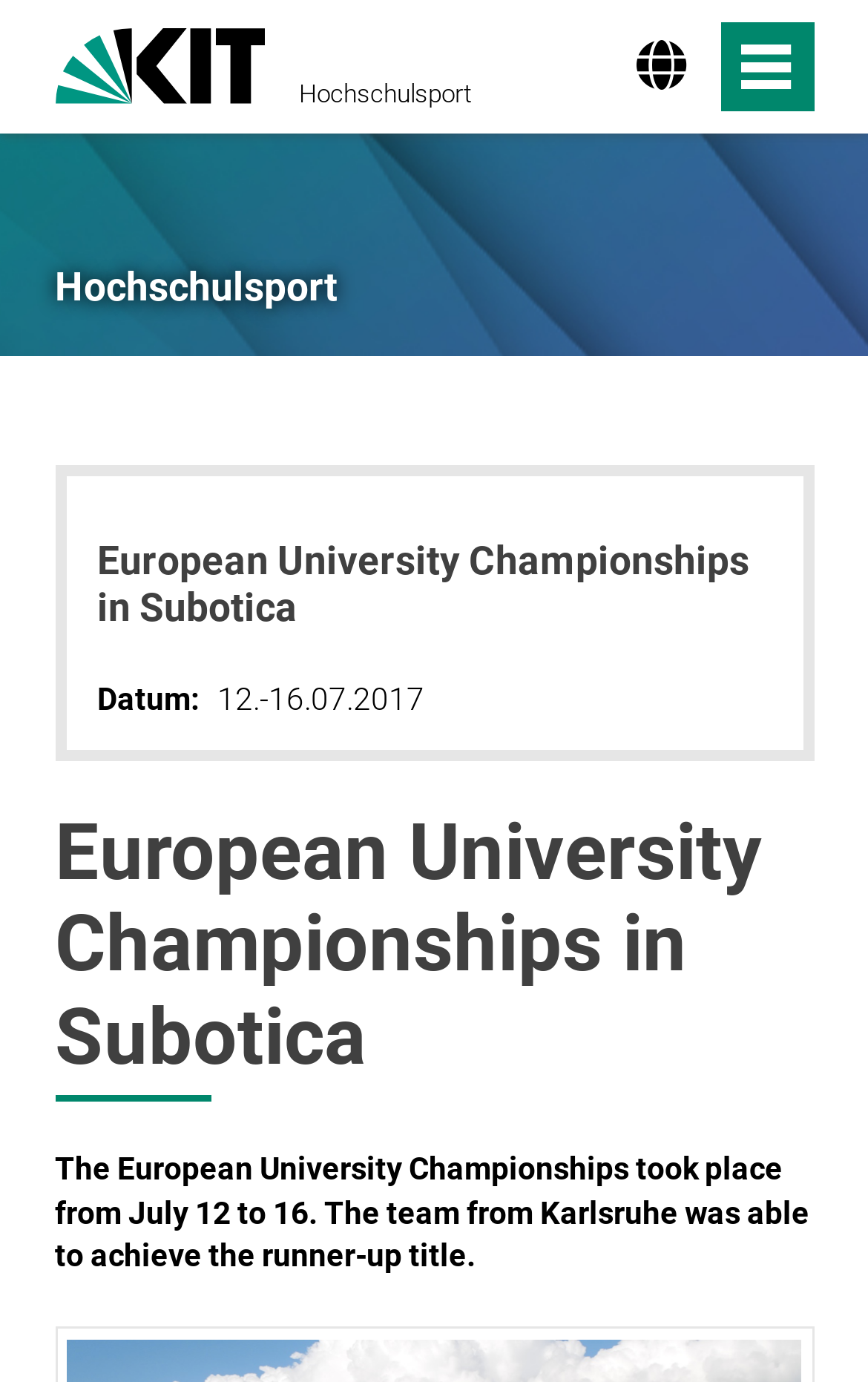From the details in the image, provide a thorough response to the question: What is the achievement of the team from Karlsruhe?

The question asks for the achievement of the team from Karlsruhe. By reading the static text on the webpage, we can find the sentence 'The team from Karlsruhe was able to achieve the runner-up title.', which answers the question.